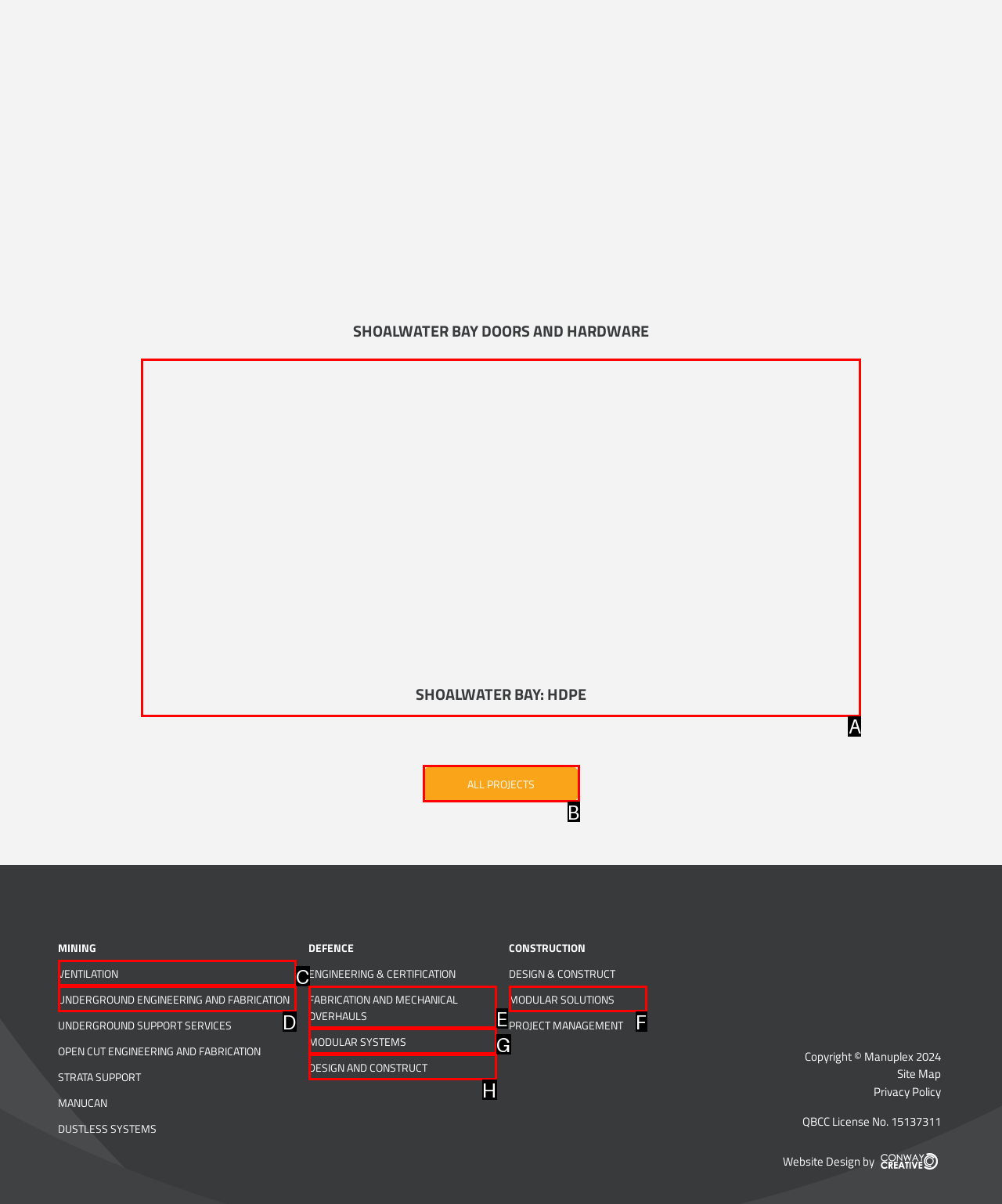To complete the task: Click on SHOALWATER BAY: HDPE, select the appropriate UI element to click. Respond with the letter of the correct option from the given choices.

A